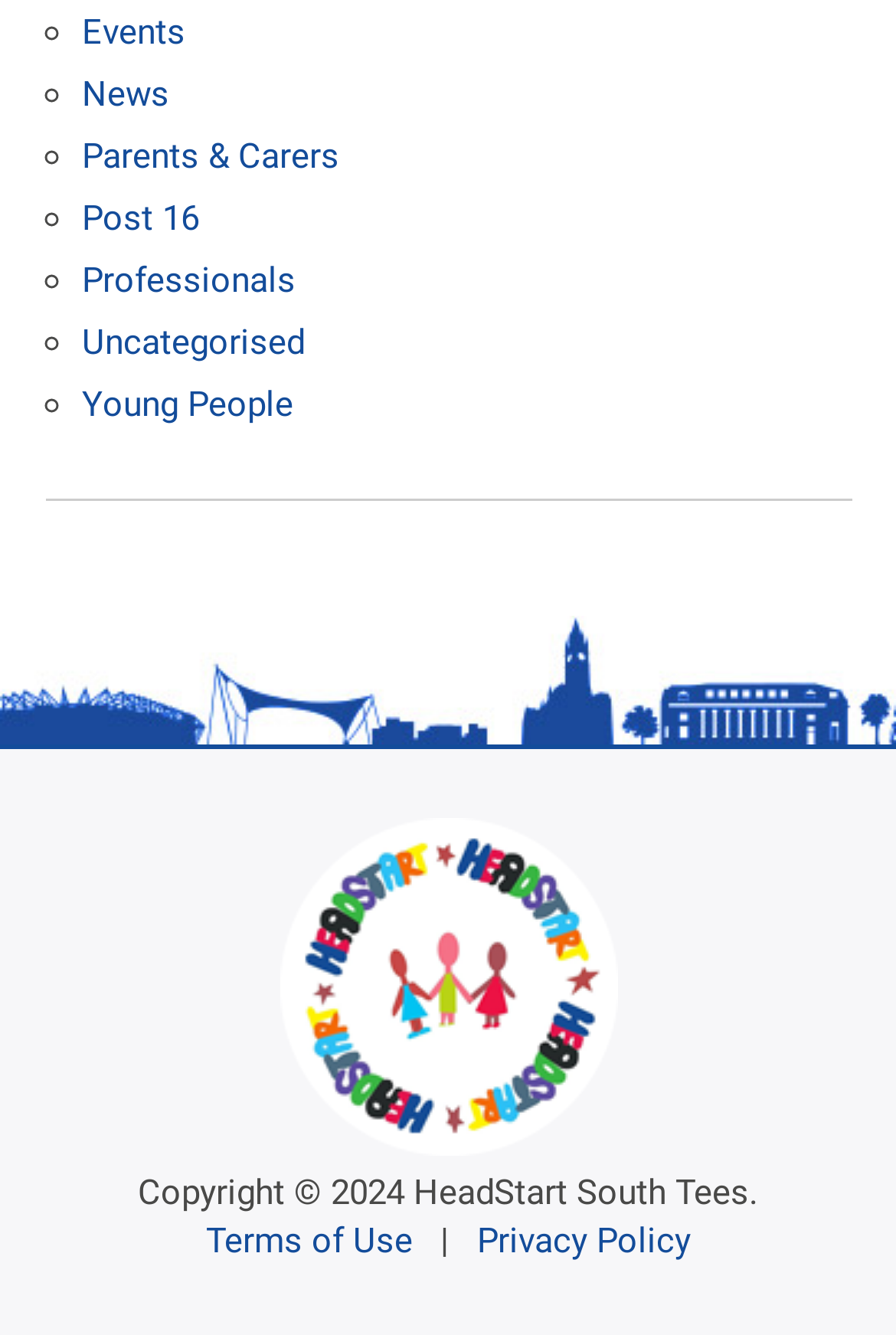Answer the question with a single word or phrase: 
What is the purpose of the website?

Information about HeadStart South Tees